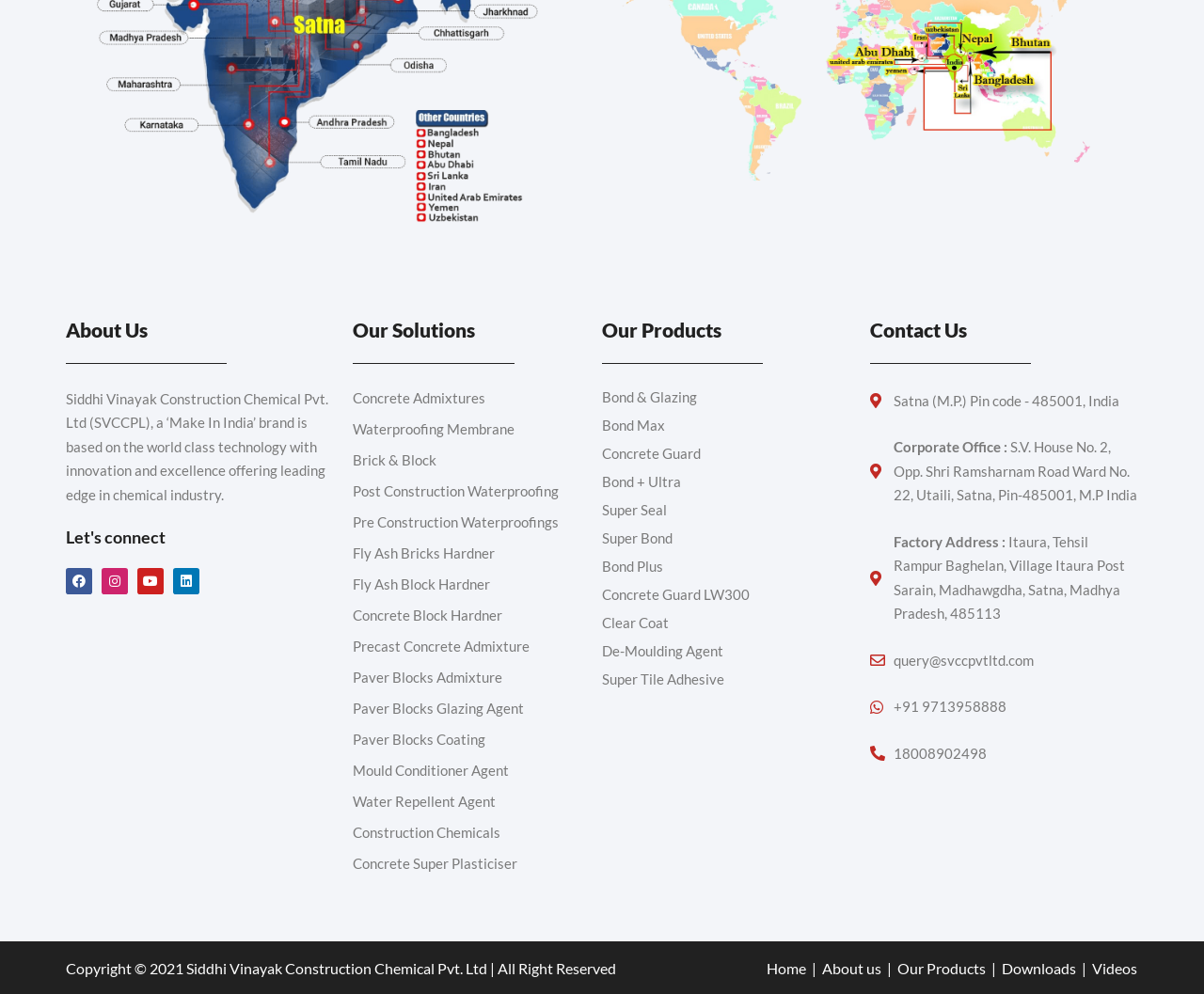Identify the bounding box of the UI element that matches this description: "Bond & Glazing".

[0.5, 0.39, 0.579, 0.407]